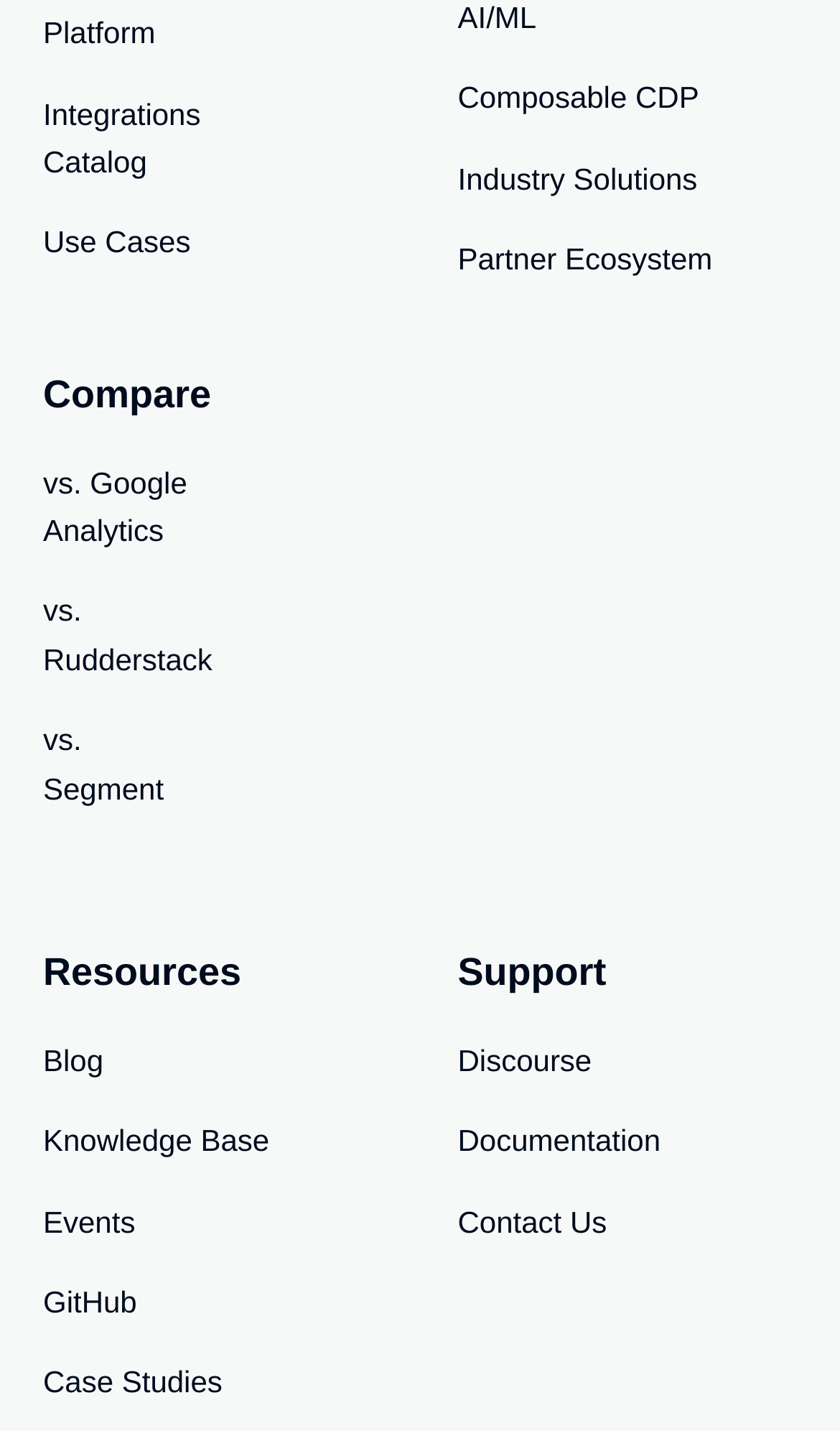Identify the bounding box coordinates of the clickable region required to complete the instruction: "Explore Integrations Catalog". The coordinates should be given as four float numbers within the range of 0 and 1, i.e., [left, top, right, bottom].

[0.051, 0.063, 0.233, 0.13]